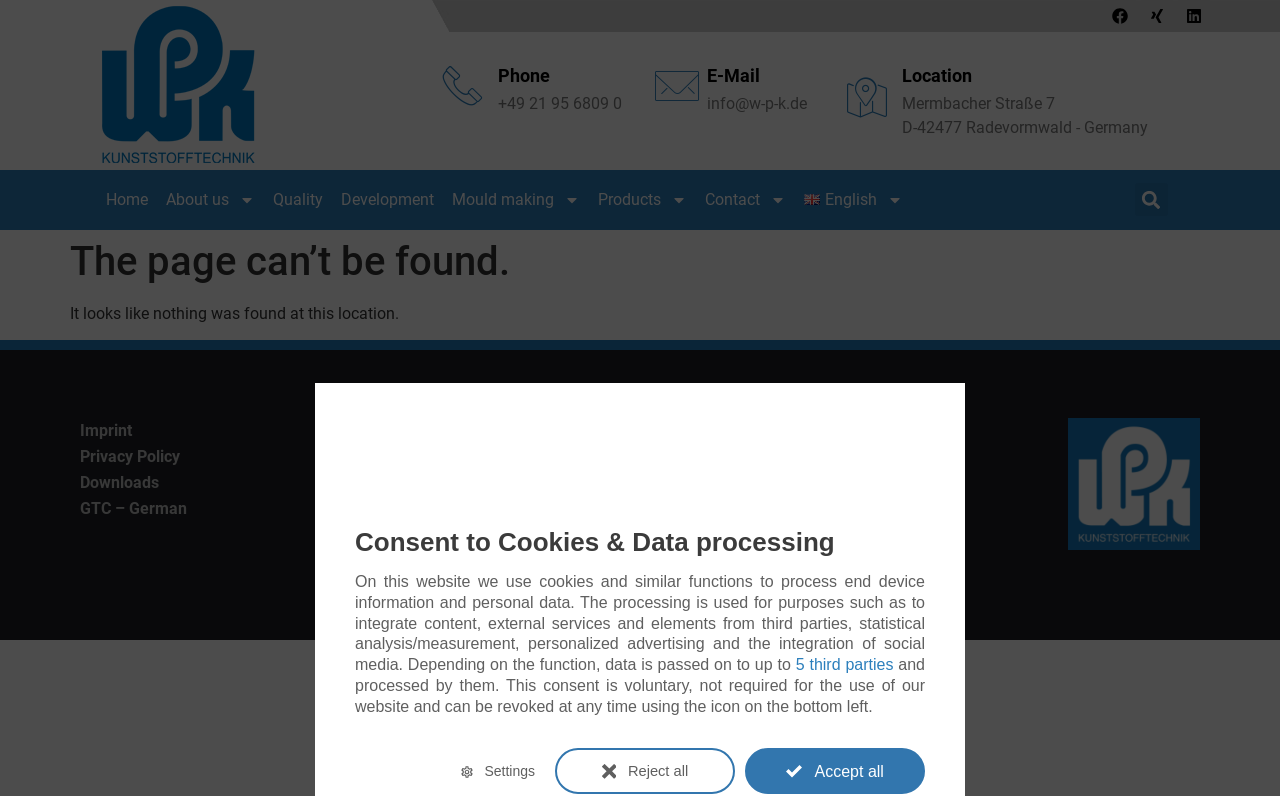Locate the bounding box coordinates of the area where you should click to accomplish the instruction: "View phone number".

[0.389, 0.118, 0.486, 0.141]